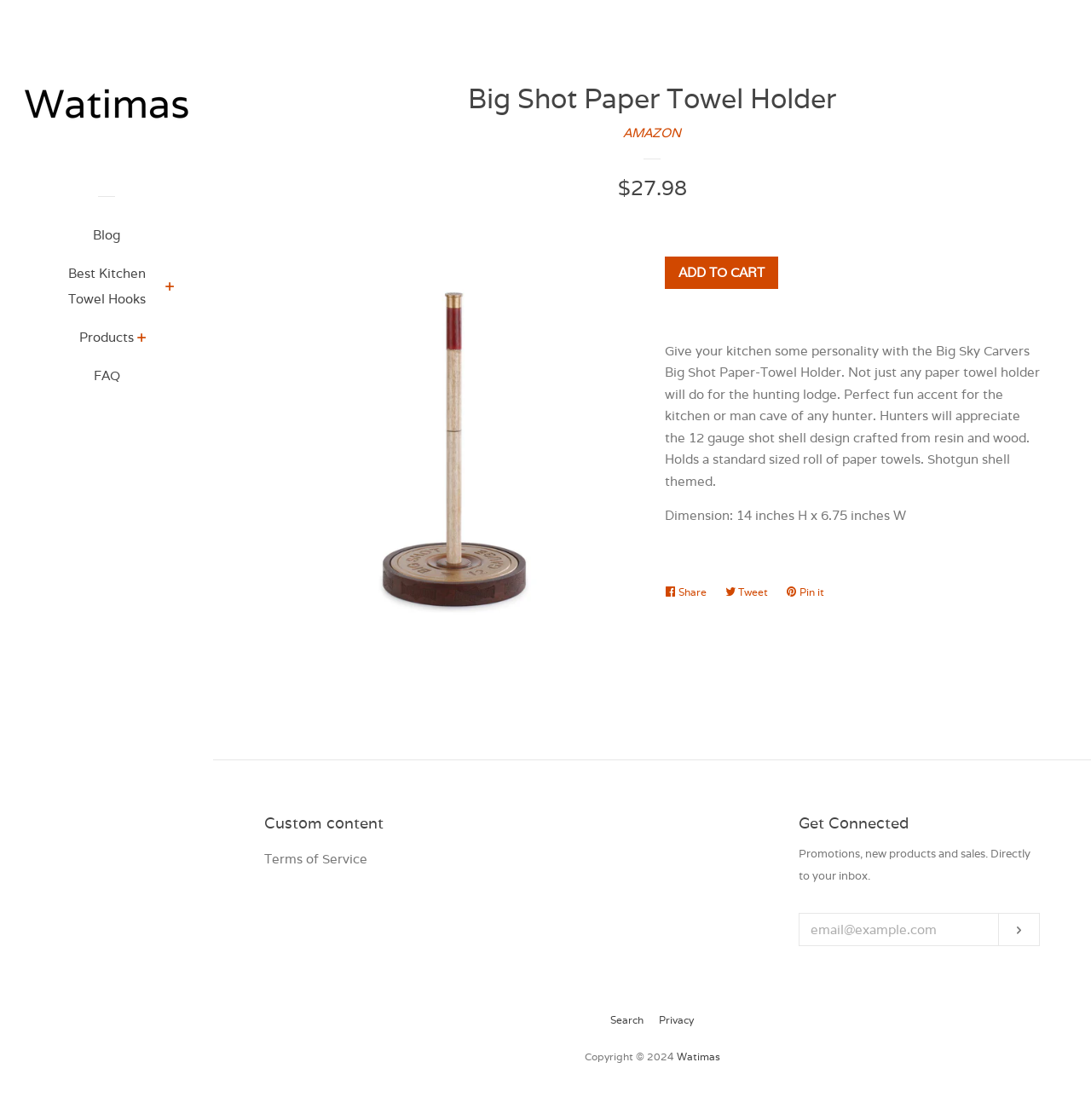Based on the element description, predict the bounding box coordinates (top-left x, top-left y, bottom-right x, bottom-right y) for the UI element in the screenshot: ADD TO CART

[0.609, 0.229, 0.713, 0.258]